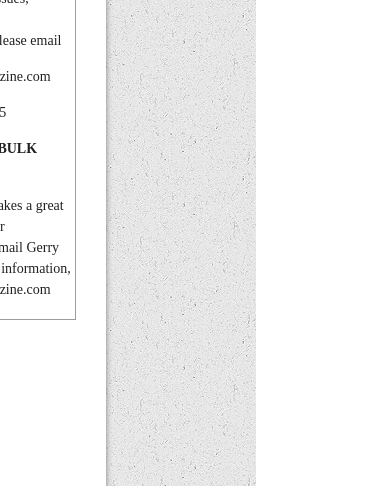Where is the image set?
Please provide a comprehensive answer based on the information in the image.

The caption states that the photograph is set in the picturesque landscape of northern Idaho, providing the location where the image was taken.